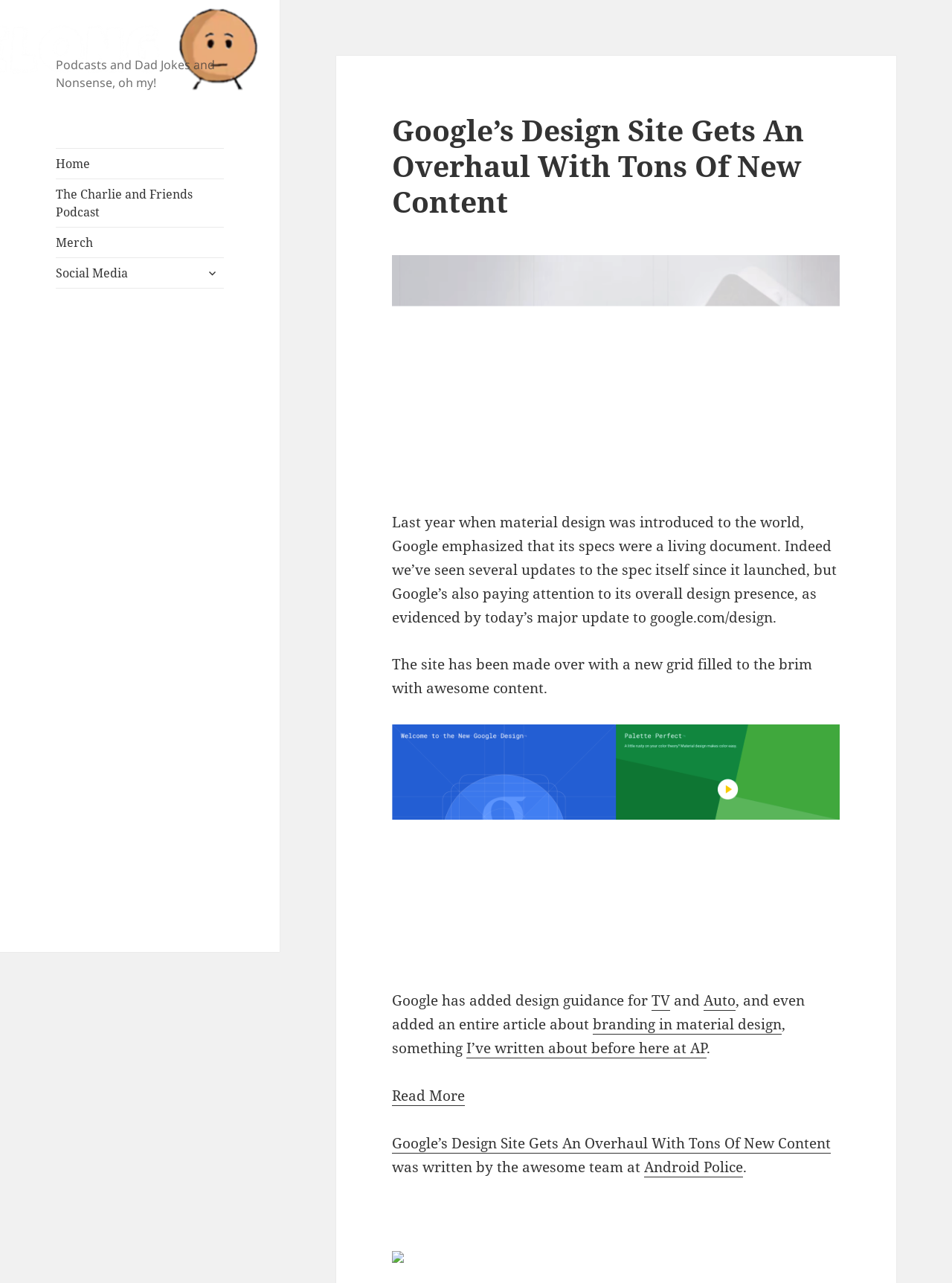How many images are on the webpage?
Using the image, respond with a single word or phrase.

At least 4